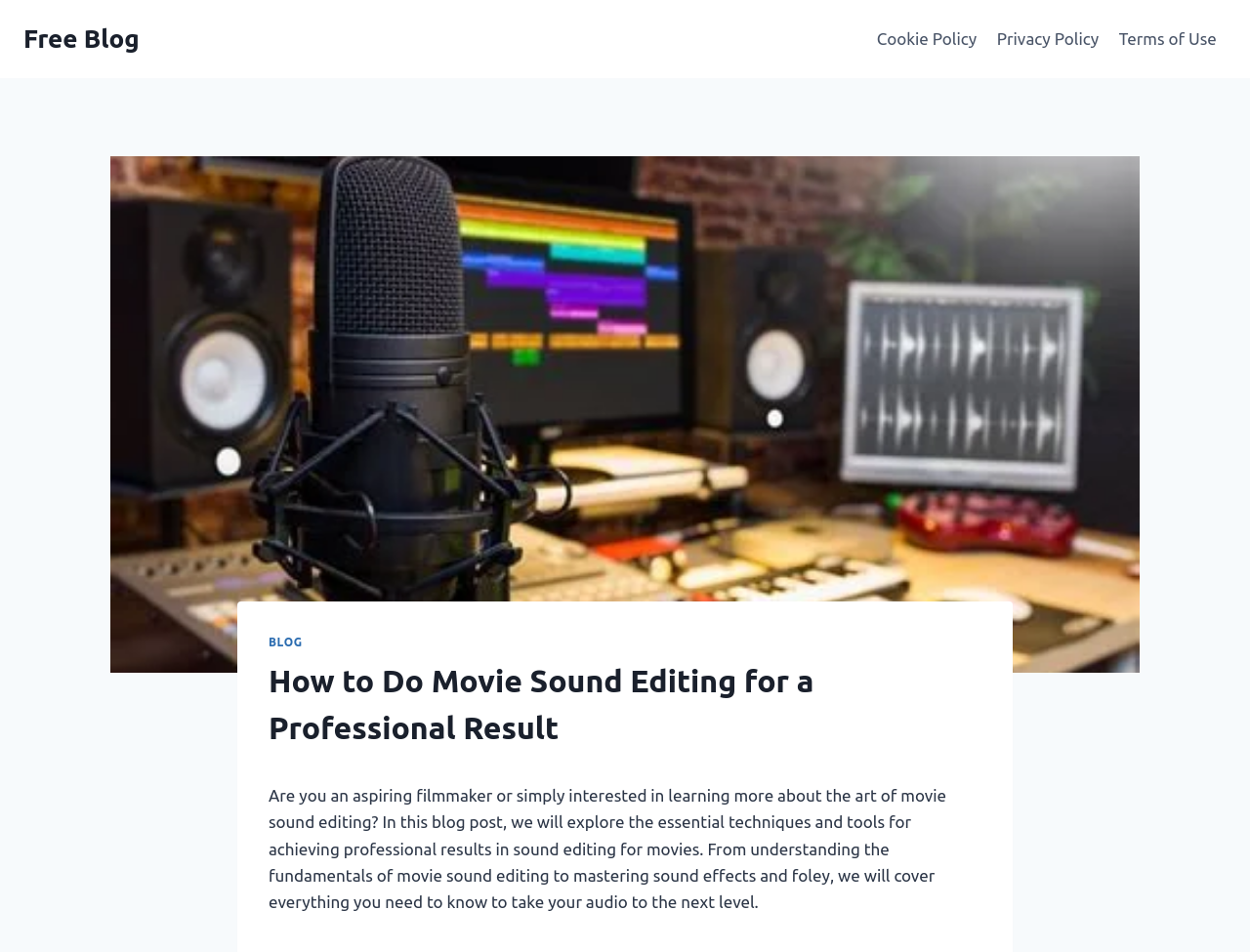Determine the bounding box for the UI element as described: "Free Blog". The coordinates should be represented as four float numbers between 0 and 1, formatted as [left, top, right, bottom].

[0.019, 0.025, 0.111, 0.057]